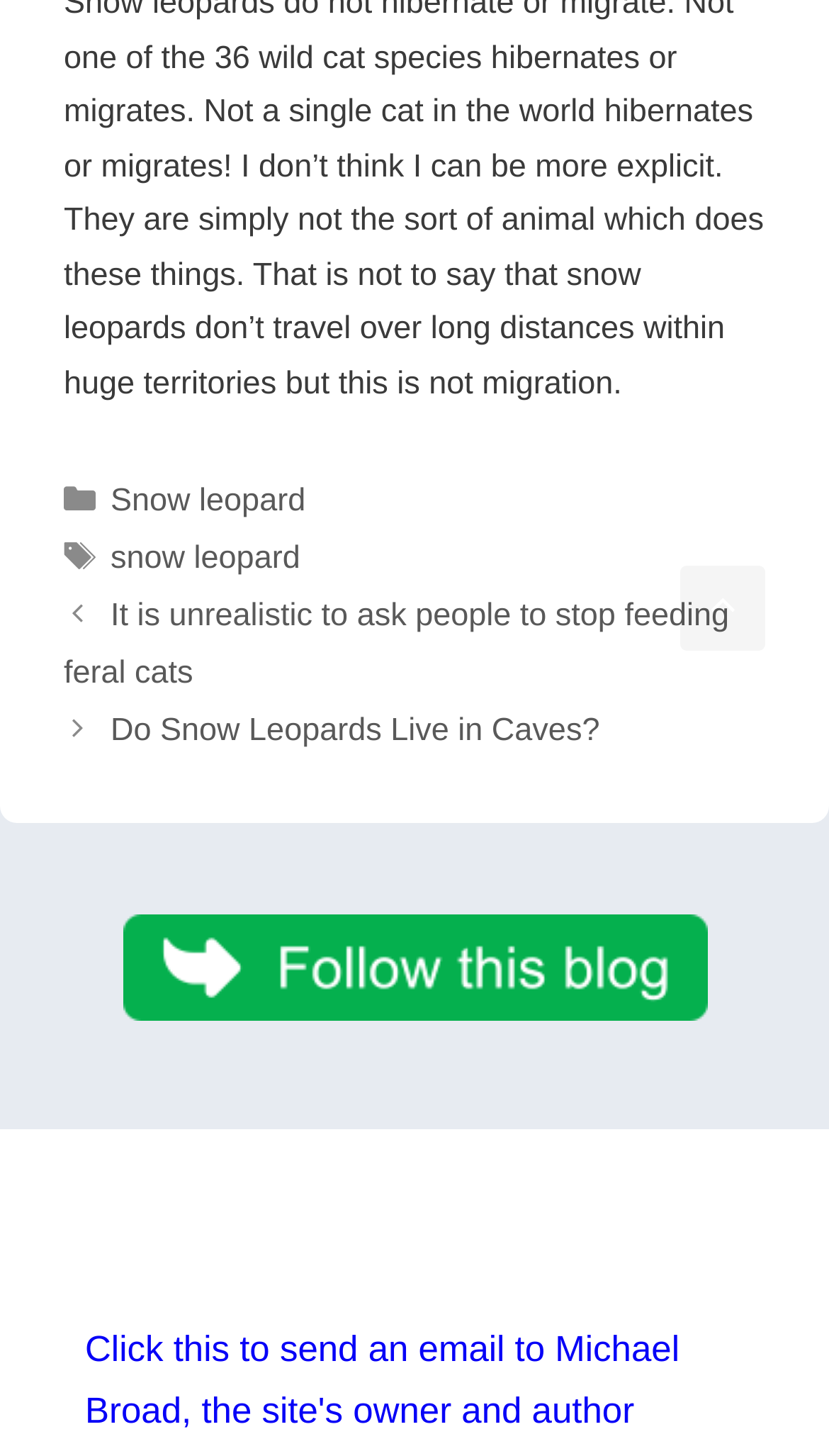What is the category of the post 'It is unrealistic to ask people to stop feeding feral cats'?
Respond with a short answer, either a single word or a phrase, based on the image.

Snow leopard